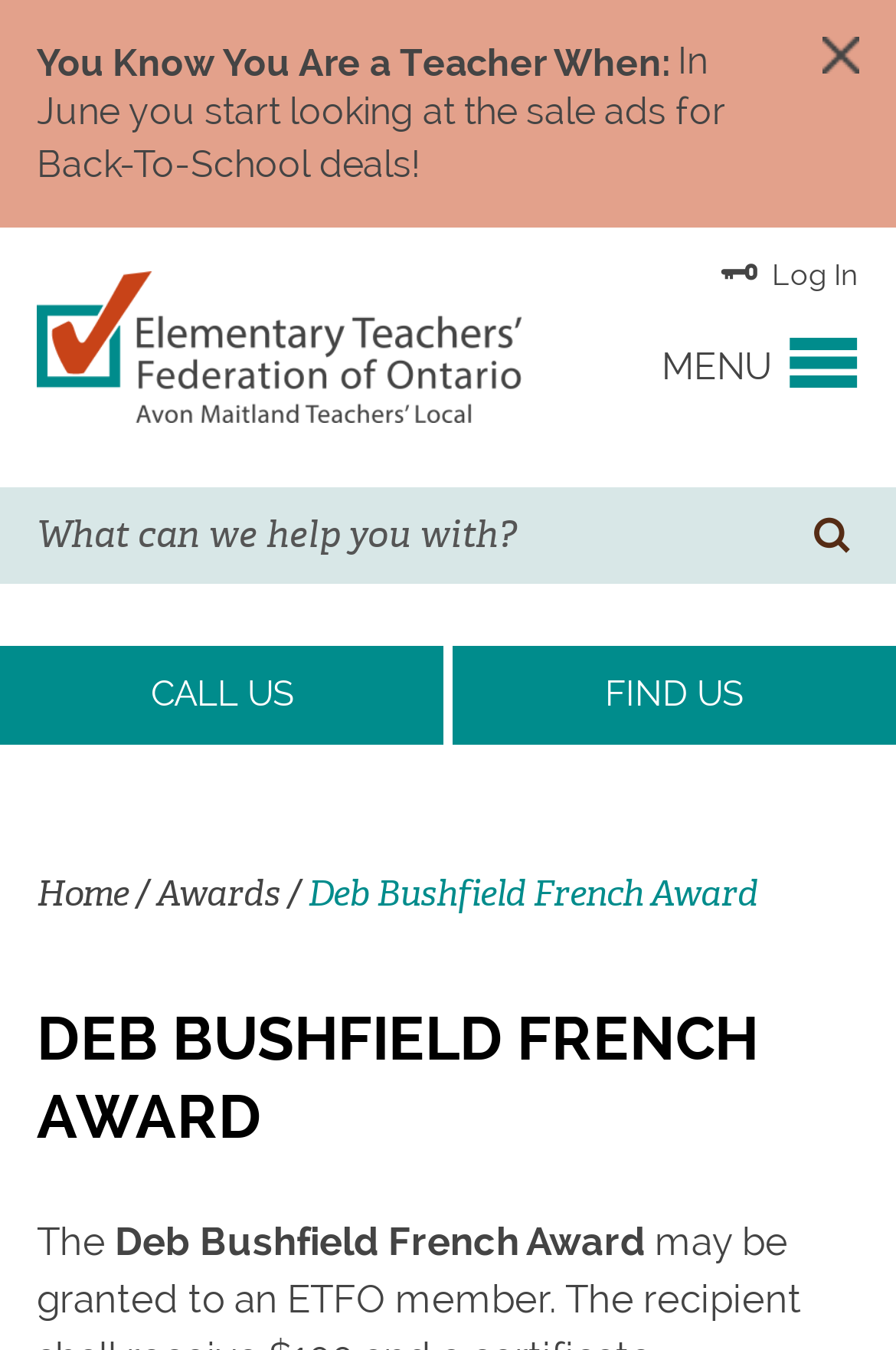Highlight the bounding box coordinates of the region I should click on to meet the following instruction: "go to Home".

[0.041, 0.645, 0.144, 0.679]